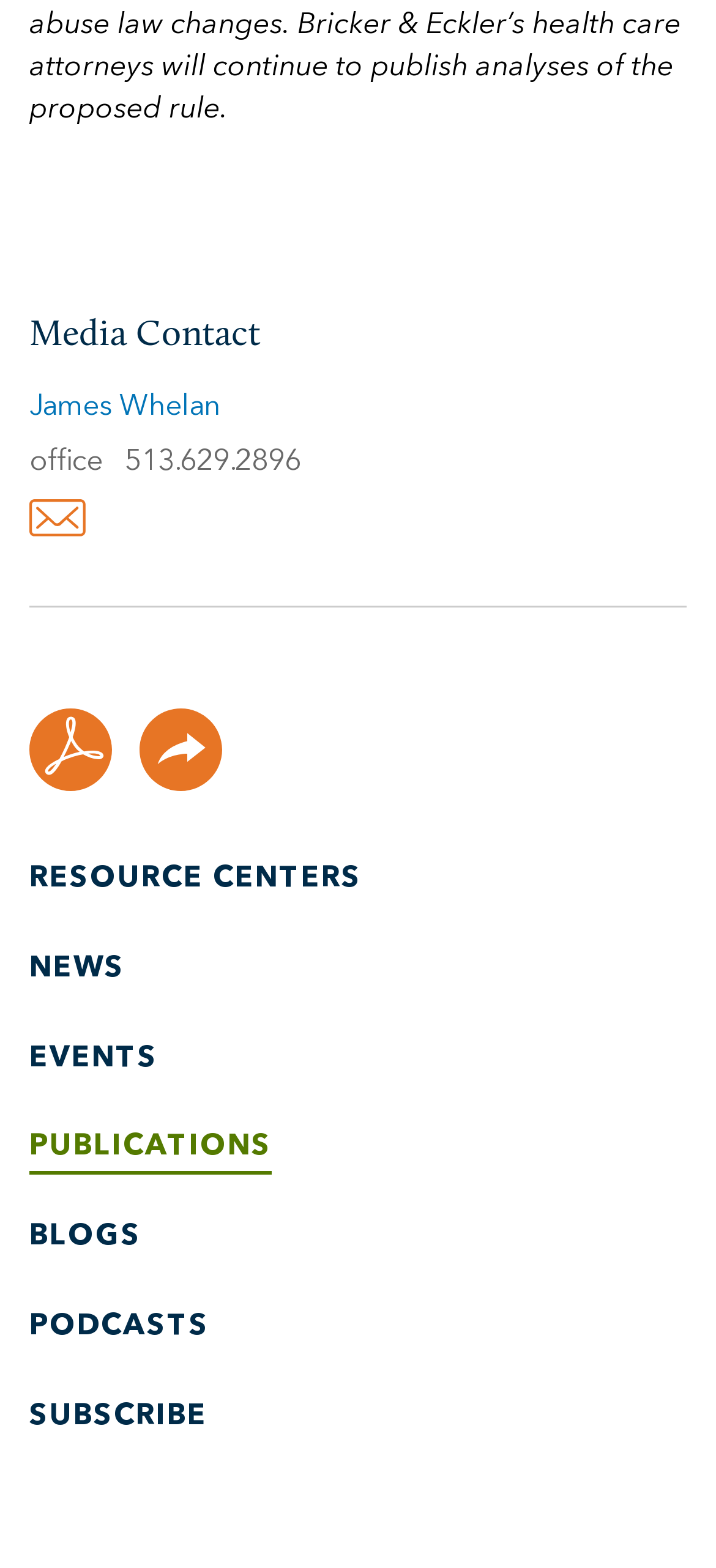Identify the bounding box coordinates of the part that should be clicked to carry out this instruction: "Click the PDF link".

[0.041, 0.452, 0.156, 0.505]